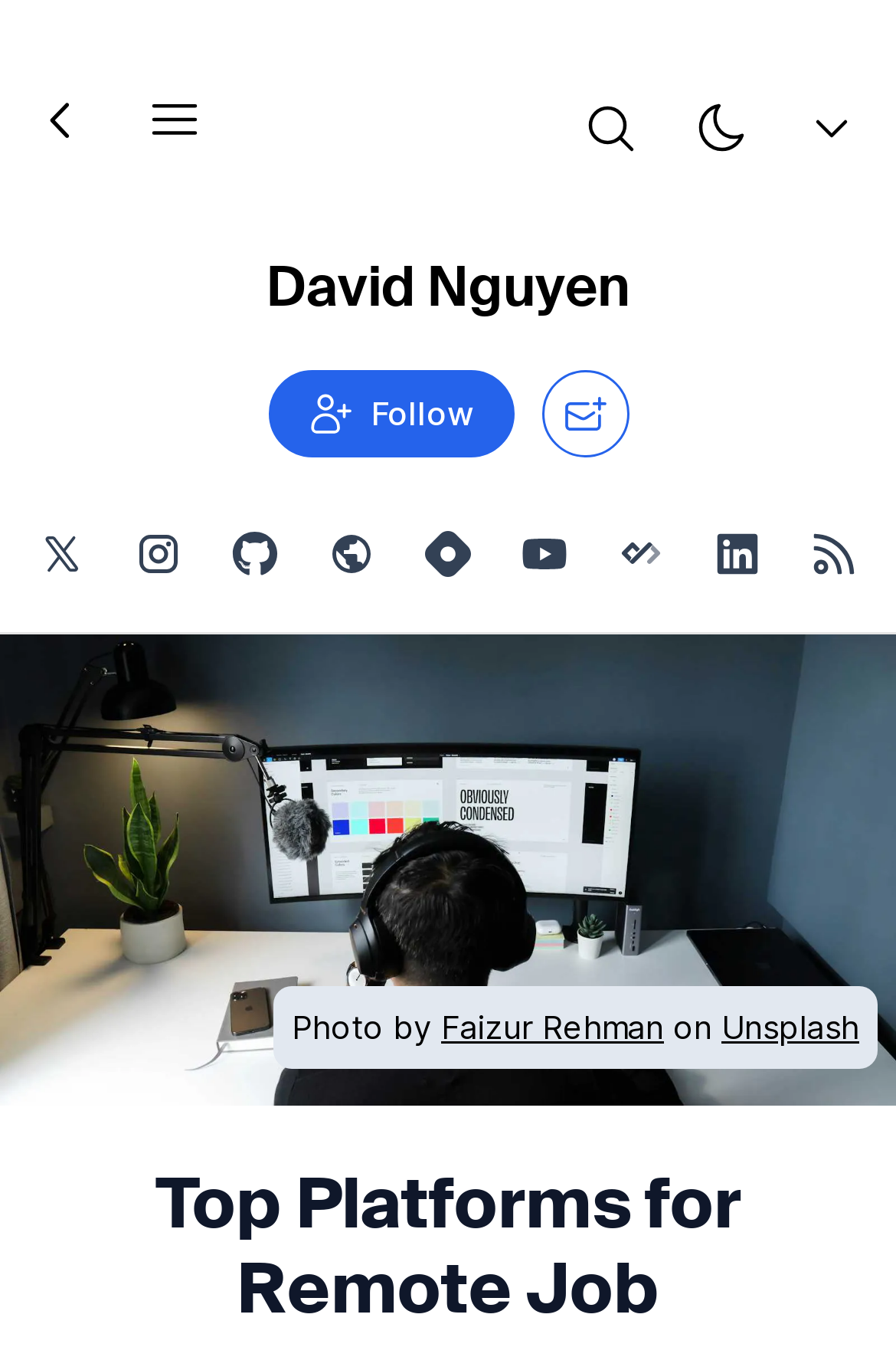Identify the coordinates of the bounding box for the element that must be clicked to accomplish the instruction: "Toggle blog theme".

[0.754, 0.061, 0.856, 0.13]